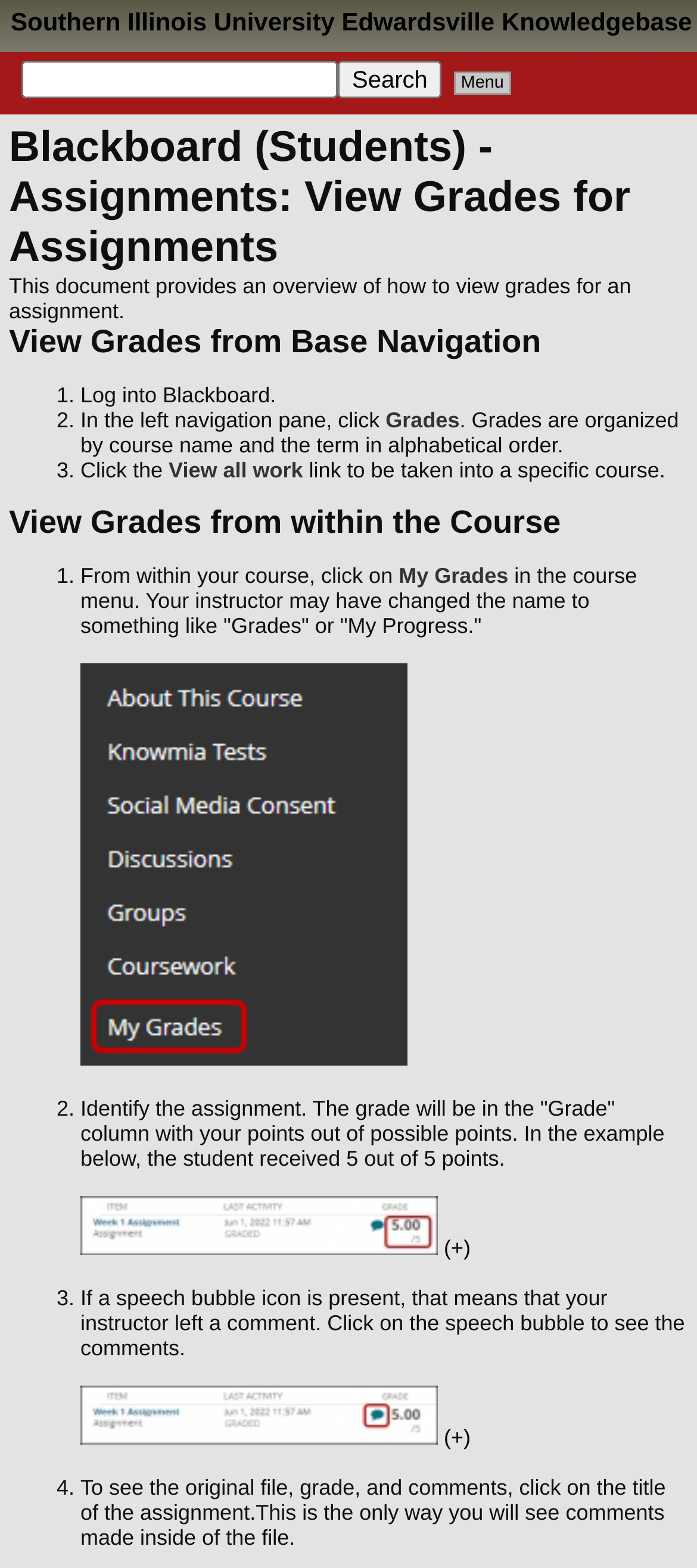What is the first step to view grades from base navigation?
Examine the image closely and answer the question with as much detail as possible.

According to the instructions on the webpage, the first step to view grades from base navigation is to log into Blackboard, as indicated by the list marker '1.' and the static text 'Log into Blackboard.'.